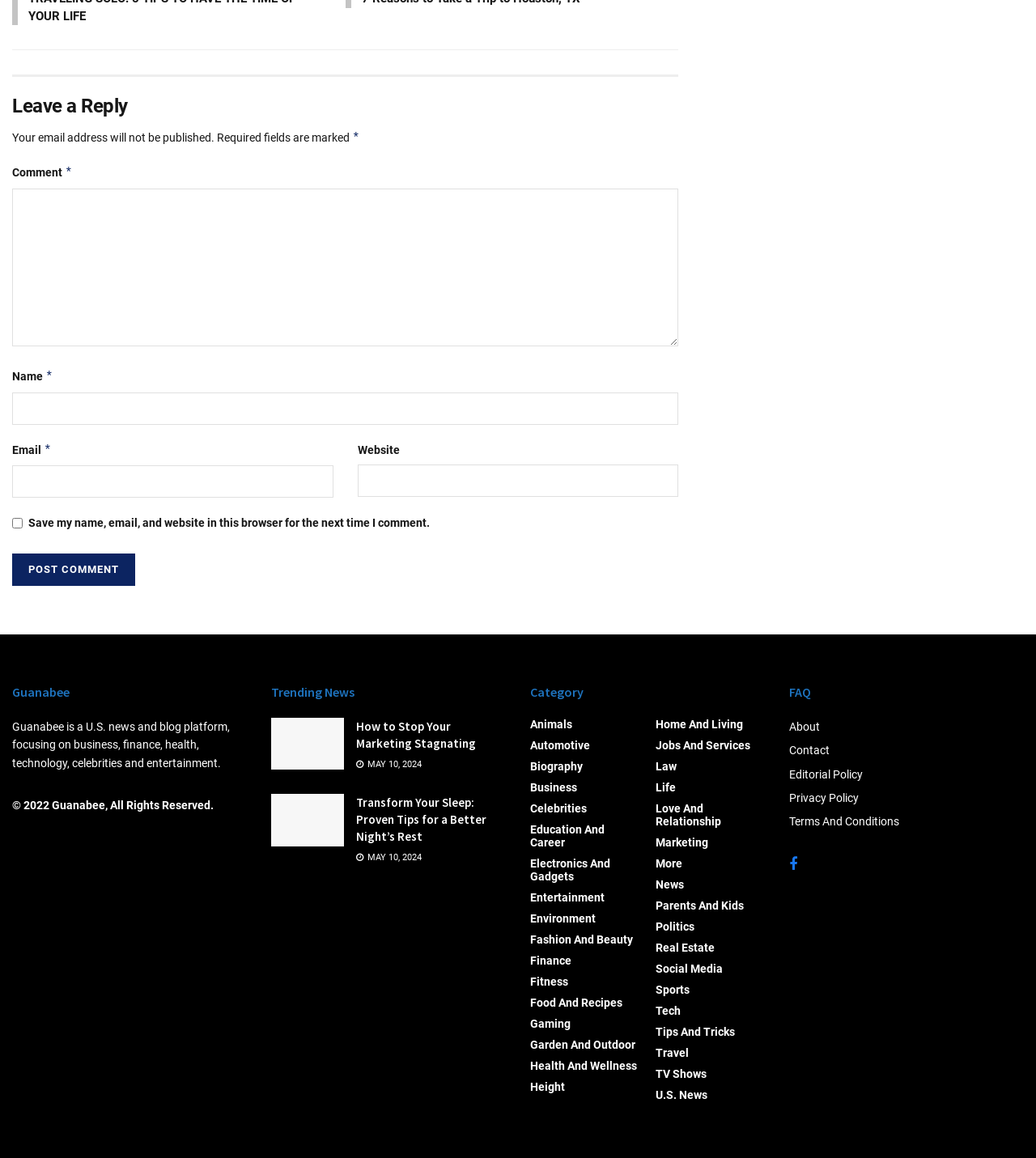What type of content does the webpage 'Guanabee' focus on?
Observe the image and answer the question with a one-word or short phrase response.

News and blog